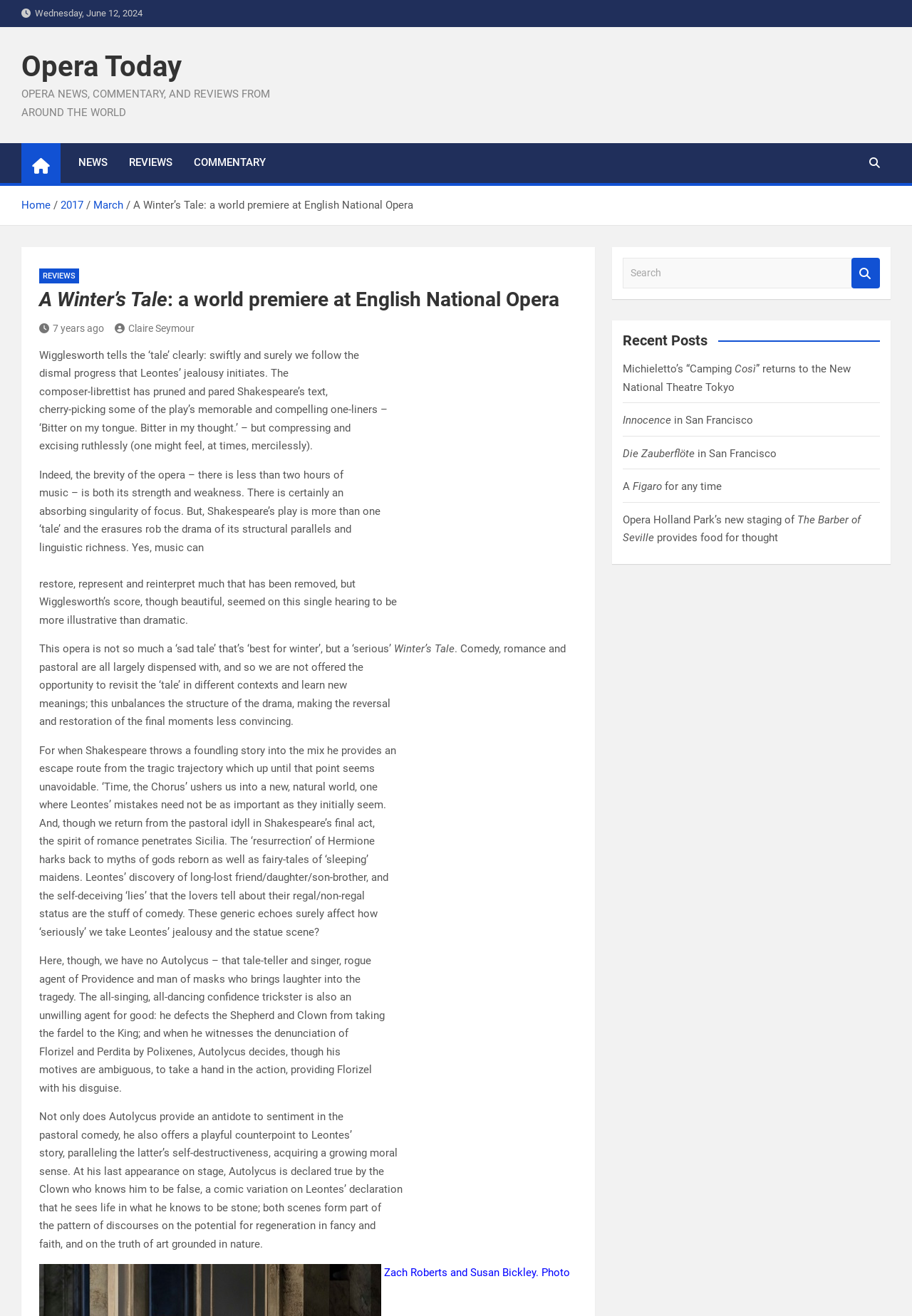What is the name of the website?
Refer to the image and give a detailed answer to the question.

The question can be answered by looking at the top of the webpage, which has a heading 'Opera Today'. This indicates that the name of the website is 'Opera Today'.